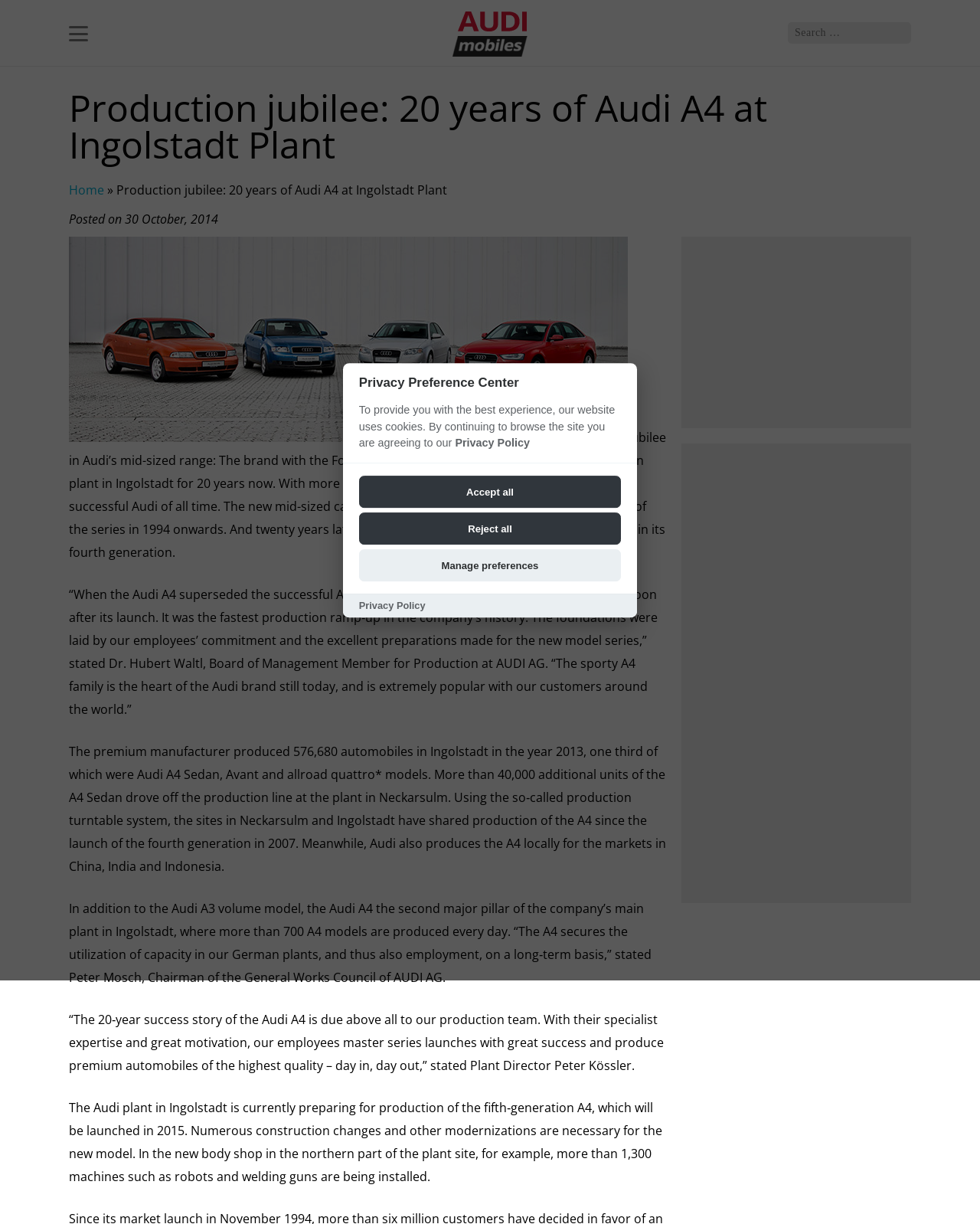Respond with a single word or phrase to the following question:
What is the current preparation for the Audi plant in Ingolstadt?

preparing for production of the fifth-generation A4